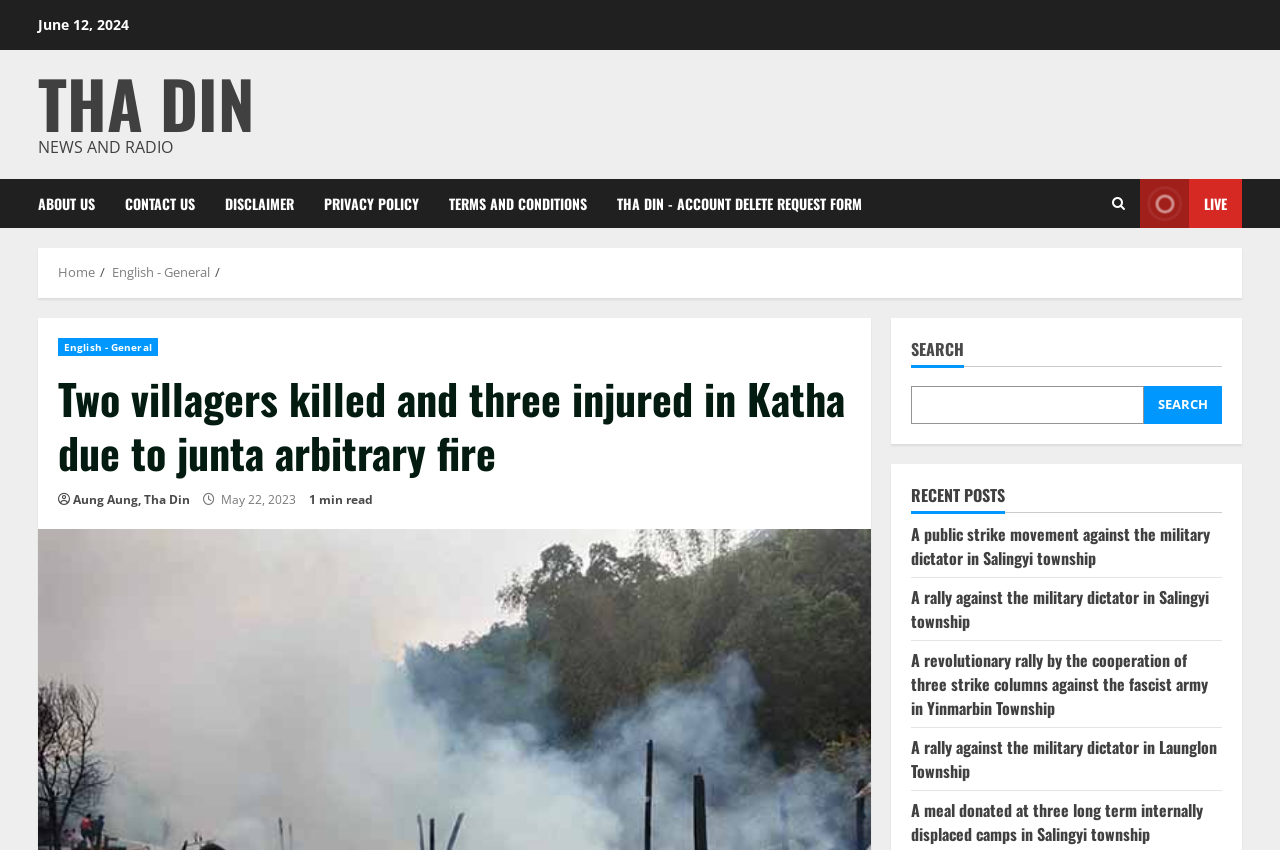Explain the webpage's design and content in an elaborate manner.

This webpage appears to be a news article page from Tha Din, a news and radio website. At the top left, there is a date "June 12, 2024" and a link to the website's name "THA DIN". Below that, there are several links to different sections of the website, including "ABOUT US", "CONTACT US", "DISCLAIMER", and more.

To the right of these links, there is a search bar with a "SEARCH" label and a search button. Above the search bar, there is a navigation menu with breadcrumbs, showing the current location as "Home > English - General".

The main content of the page is an article with the title "Two villagers killed and three injured in Katha due to junta arbitrary fire". The article has a subheading with the author's name "Aung Aung, Tha Din" and a publication date "May 22, 2023". The article also has a "1 min read" label, indicating the estimated time it takes to read the article.

Below the article, there is a section titled "RECENT POSTS" with several links to other news articles, including "A public strike movement against the military dictator in Salingyi township", "A rally against the military dictator in Salingyi township", and more.